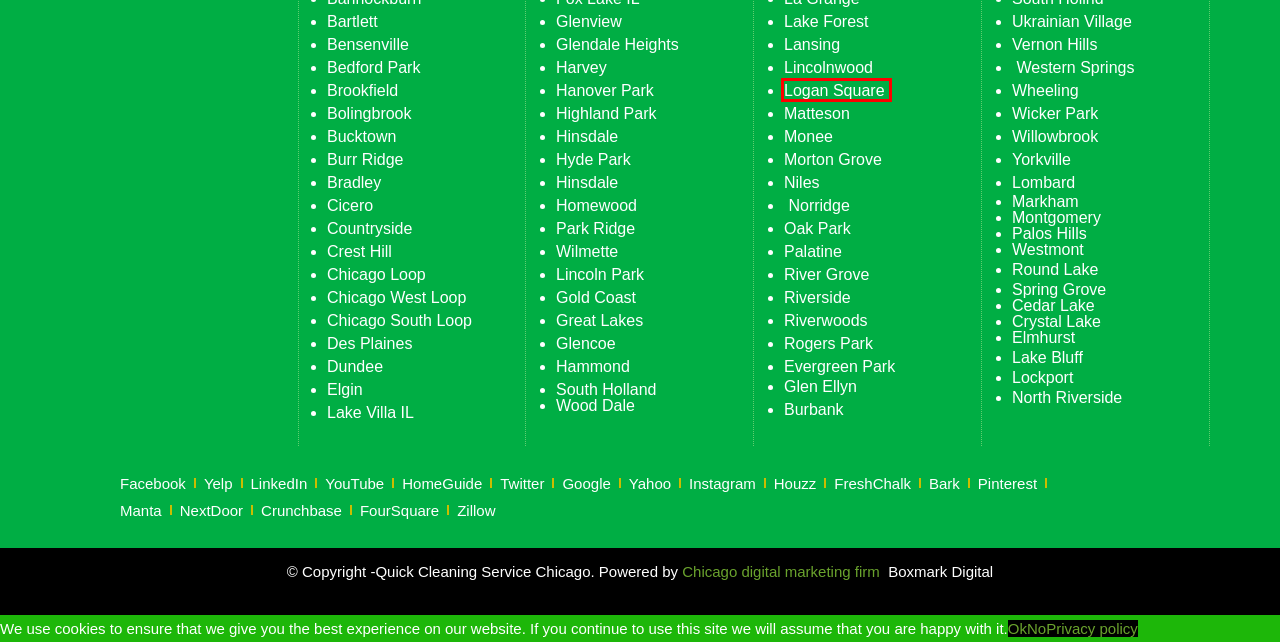You are given a screenshot depicting a webpage with a red bounding box around a UI element. Select the description that best corresponds to the new webpage after clicking the selected element. Here are the choices:
A. Cleaning Services Logan Square - Contact us and book now
B. Maid Service Evergreen Park IL - 10% Off - Book Now!
C. Cleaning Services West Dundee, Il - Quick Cleaning
D. Cleaning Services Glenview - Quick Cleaning - BOOK NOW!
E. Cleaning Services In Vernon Hills - Quick Cleaning - BOOK NOW!
F. Cleaning Services Highland Park IL - Exceptional Cleanliness
G. Cleaning Services Gold Coast - Transform Your Space Today
H. Cleaning Services Chicago Loop - Keeping Your Space Immaculate!

A